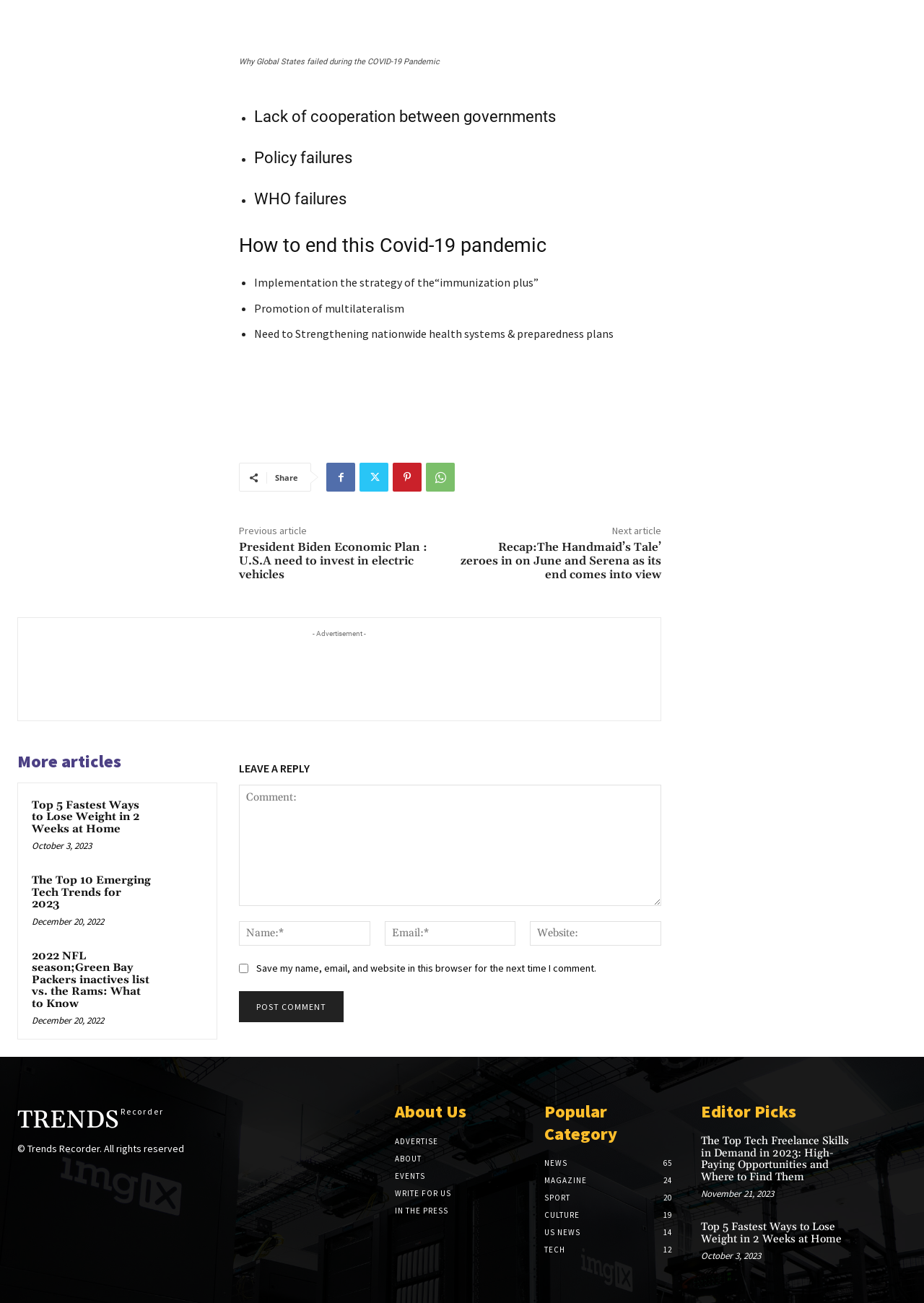Find the bounding box coordinates for the area that must be clicked to perform this action: "Read more about Brain Healthy Breakfast – Overnight Chia Pudding".

None